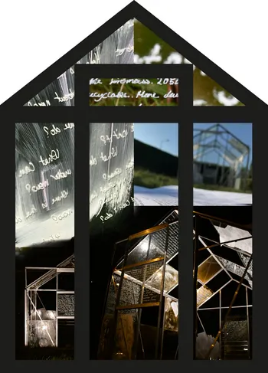Use a single word or phrase to answer this question: 
What is the duration of the exhibition?

May 7 to June 9, 2024